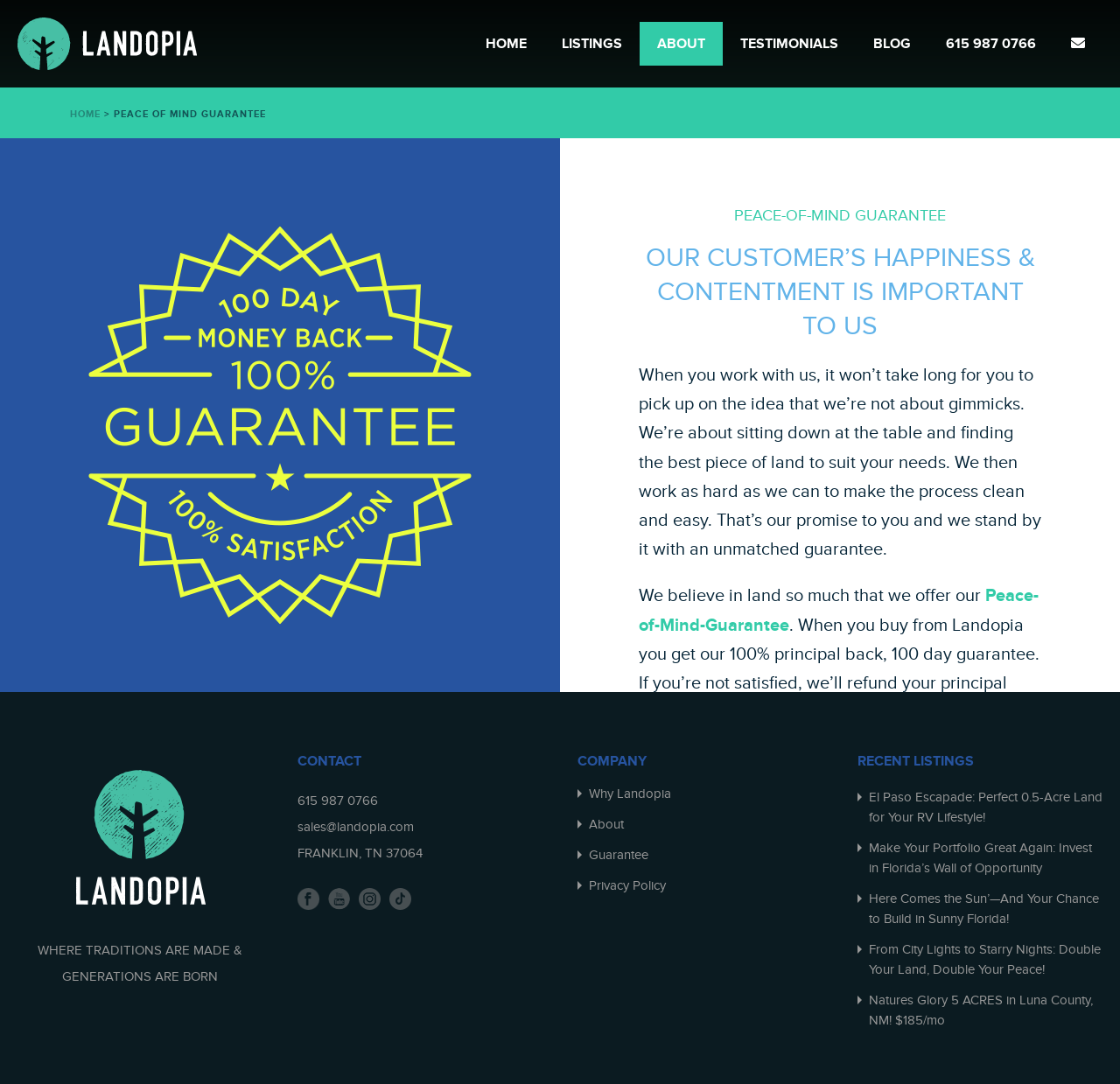Using the provided element description, identify the bounding box coordinates as (top-left x, top-left y, bottom-right x, bottom-right y). Ensure all values are between 0 and 1. Description: 615 987 0766

[0.829, 0.023, 0.941, 0.038]